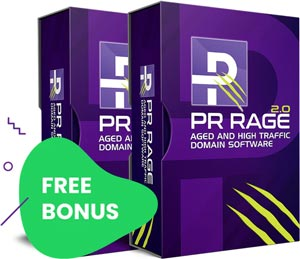Illustrate the image with a detailed caption.

The image features a visually striking box design for "PR Rage 2.0," a software tool aimed at helping users find aged and high-traffic domain names. The box has a sleek purple background adorned with diagonal lines, emphasizing its modern look. Prominently displayed is the "PR" logo in white, which stands out against the vibrant backdrop. At the forefront, a bright green badge announces a "FREE BONUS," adding an enticing offer for potential customers. This image aligns with the promotional content that discusses the advantages of using PR Rage alongside insights into expired domains, making it a valuable resource for those looking to enhance their online ventures through domain acquisition and optimization.